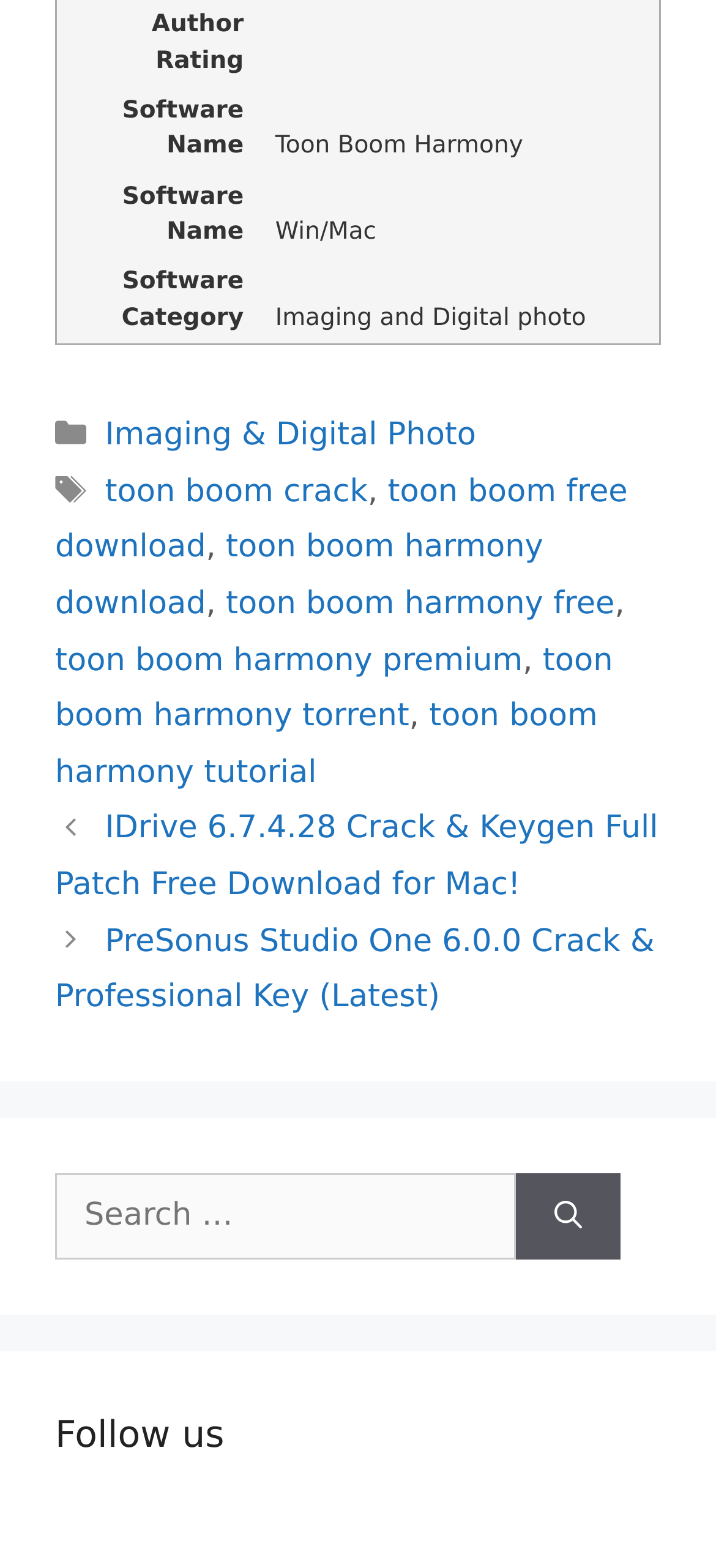Specify the bounding box coordinates of the area that needs to be clicked to achieve the following instruction: "Print this solution".

None